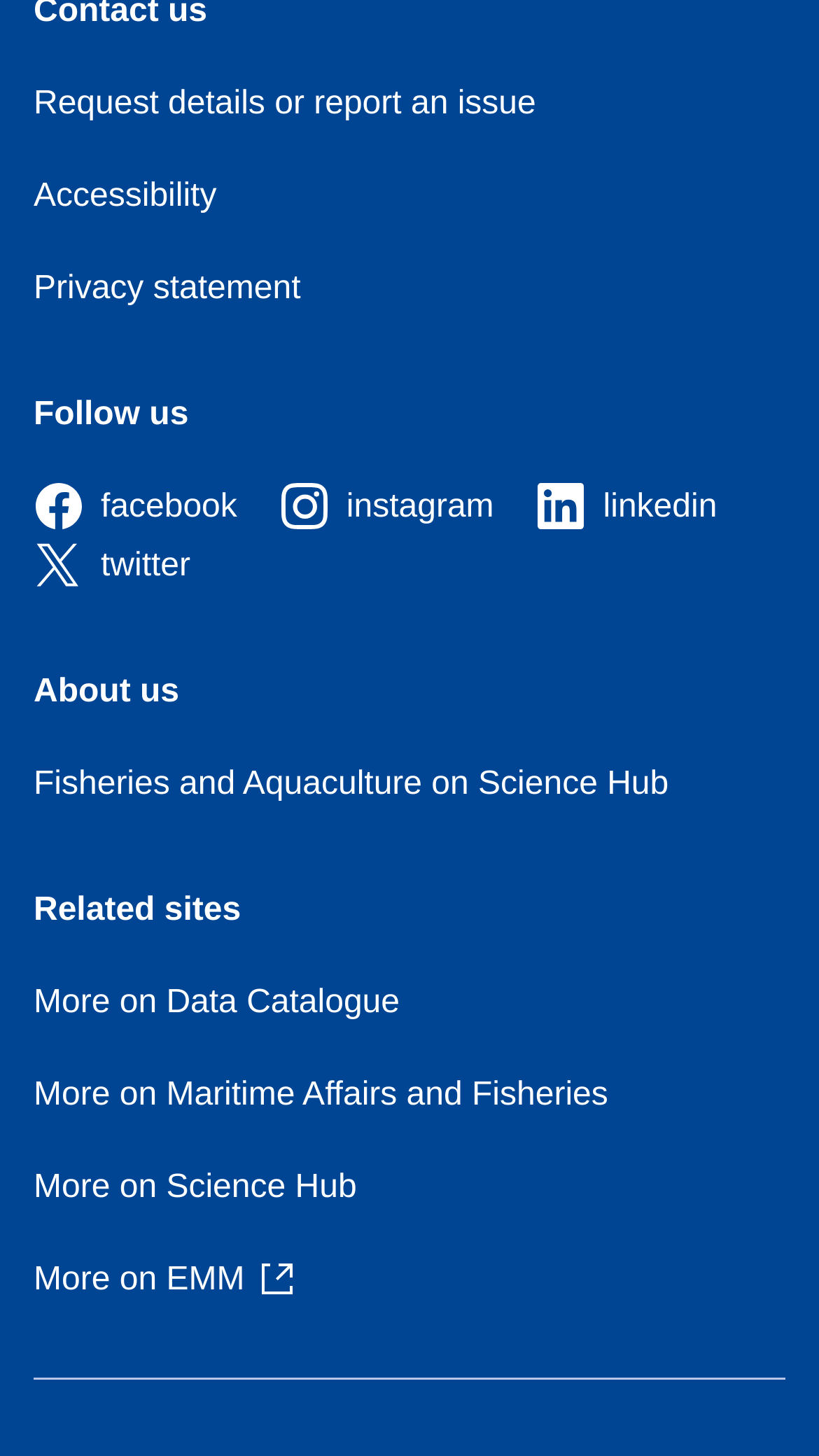Please identify the bounding box coordinates of the element I need to click to follow this instruction: "Visit More on Data Catalogue".

[0.041, 0.677, 0.488, 0.701]